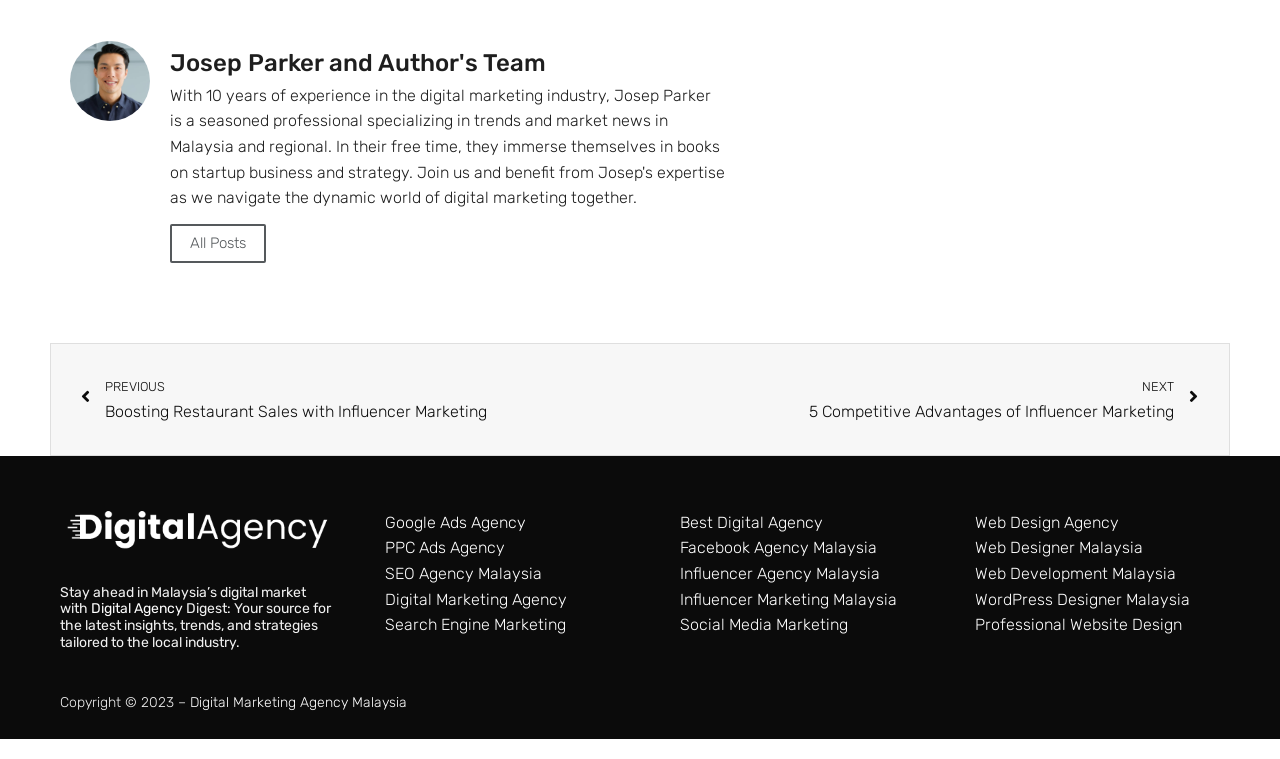Can you find the bounding box coordinates for the element that needs to be clicked to execute this instruction: "Learn more about the digital agency"? The coordinates should be given as four float numbers between 0 and 1, i.e., [left, top, right, bottom].

[0.071, 0.791, 0.143, 0.813]